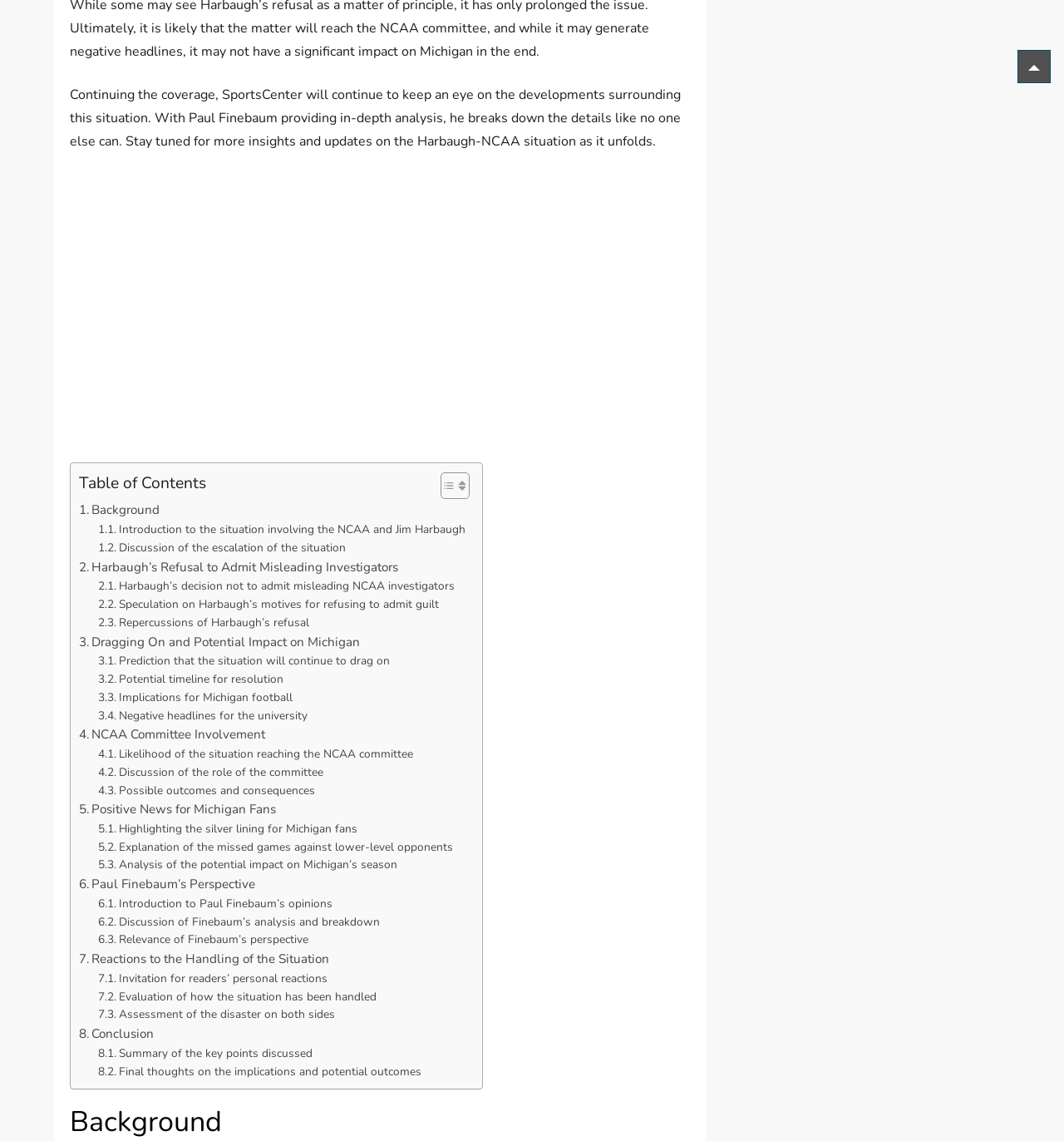What is the purpose of the 'Toggle Table of Content' link?
Answer the question with as much detail as possible.

The 'Toggle Table of Content' link is located within the LayoutTable element with ID 306, and it has two image elements as its children. The purpose of this link can be inferred as toggling the table of contents, allowing users to expand or collapse the list of links.